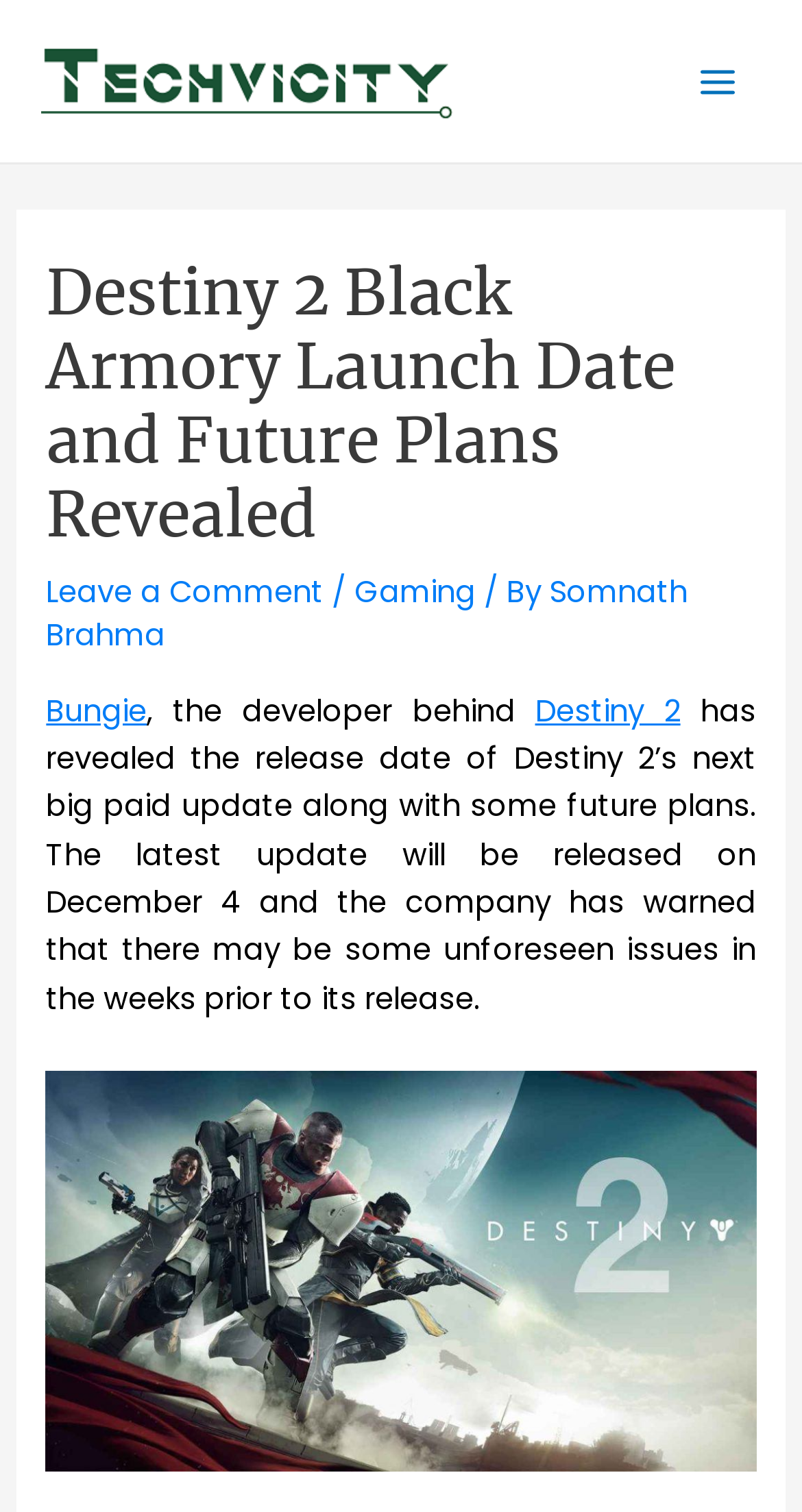Offer a meticulous caption that includes all visible features of the webpage.

The webpage is about the latest update on Destiny 2's next big paid update, specifically the Black Armory launch date and future plans. At the top left corner, there is a logo of TechVicity, which is a clickable link. On the top right corner, there is a main menu button that can be expanded.

Below the logo, there is a header section that spans almost the entire width of the page. The header contains the title "Destiny 2 Black Armory Launch Date and Future Plans Revealed" in a large font size. To the right of the title, there are three links: "Leave a Comment", "Gaming", and the author's name "Somnath Brahma".

The main content of the webpage starts below the header section. The text begins with "Bungie, the developer behind Destiny 2" and continues to explain the release date and future plans of the update. The text is divided into two paragraphs, with the first paragraph describing the update and the second paragraph providing more details about the release date and potential issues.

There is a link to Bungie and Destiny 2 within the text, allowing users to access more information about the game and its developer. At the bottom of the page, there is another link that takes users to a different webpage. Overall, the webpage is focused on providing information about the latest update on Destiny 2 and its future plans.